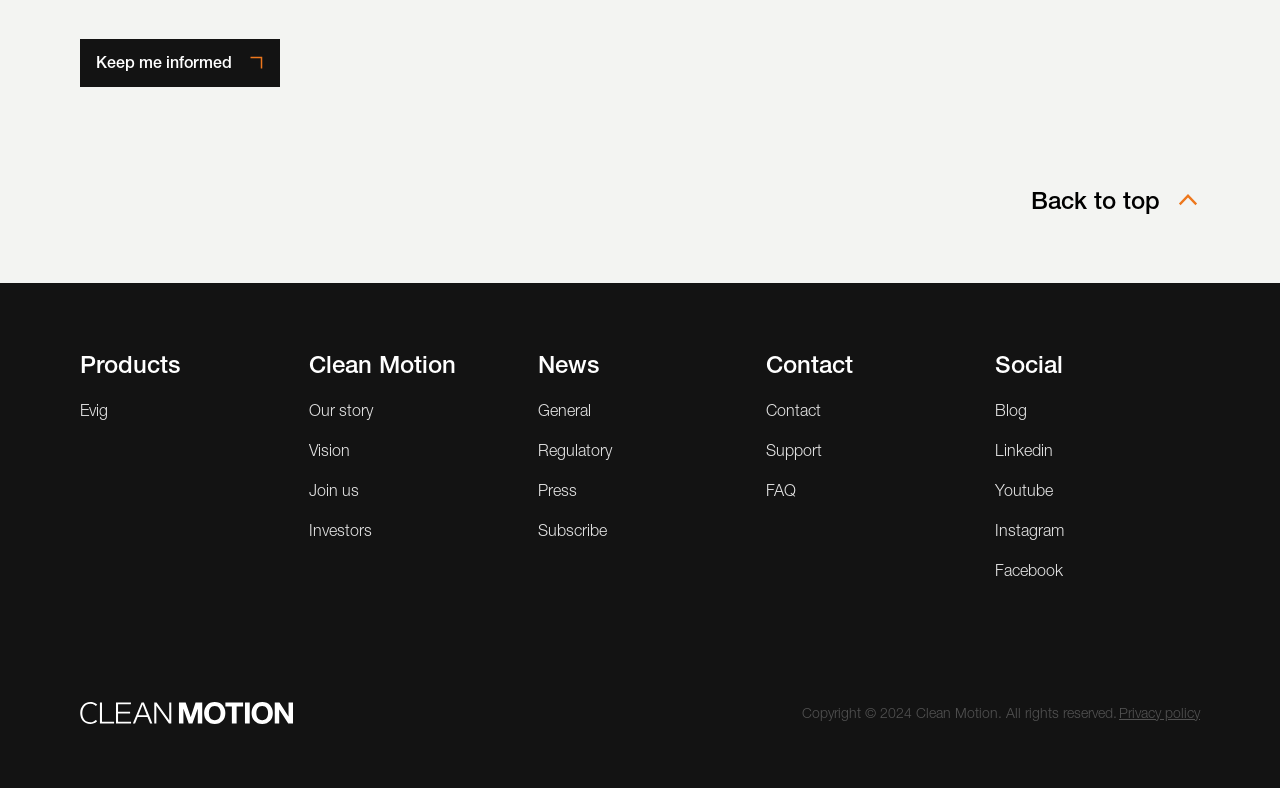Using the given element description, provide the bounding box coordinates (top-left x, top-left y, bottom-right x, bottom-right y) for the corresponding UI element in the screenshot: Youtube

[0.777, 0.615, 0.823, 0.629]